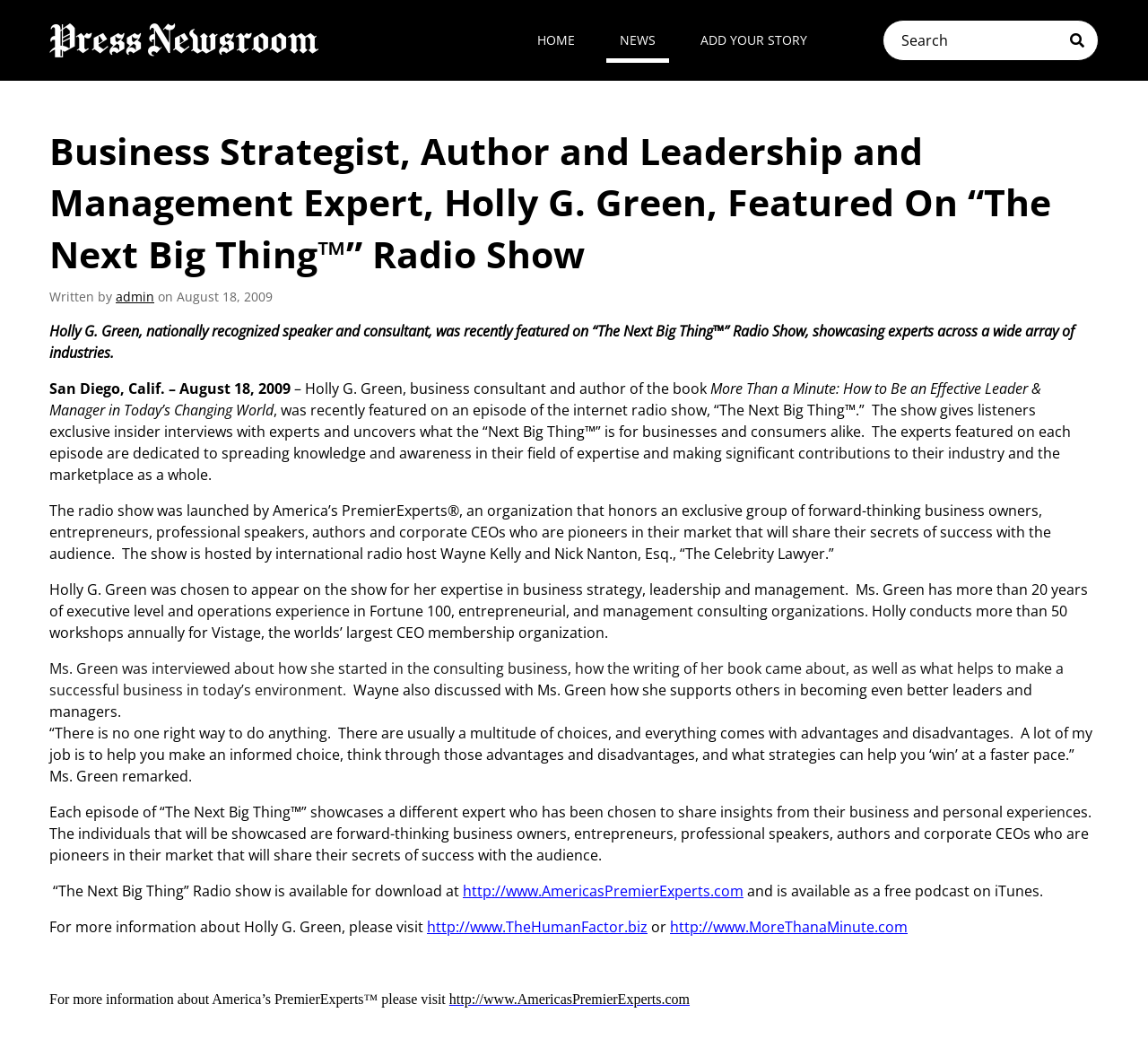Provide the bounding box coordinates, formatted as (top-left x, top-left y, bottom-right x, bottom-right y), with all values being floating point numbers between 0 and 1. Identify the bounding box of the UI element that matches the description: Home

[0.456, 0.017, 0.512, 0.06]